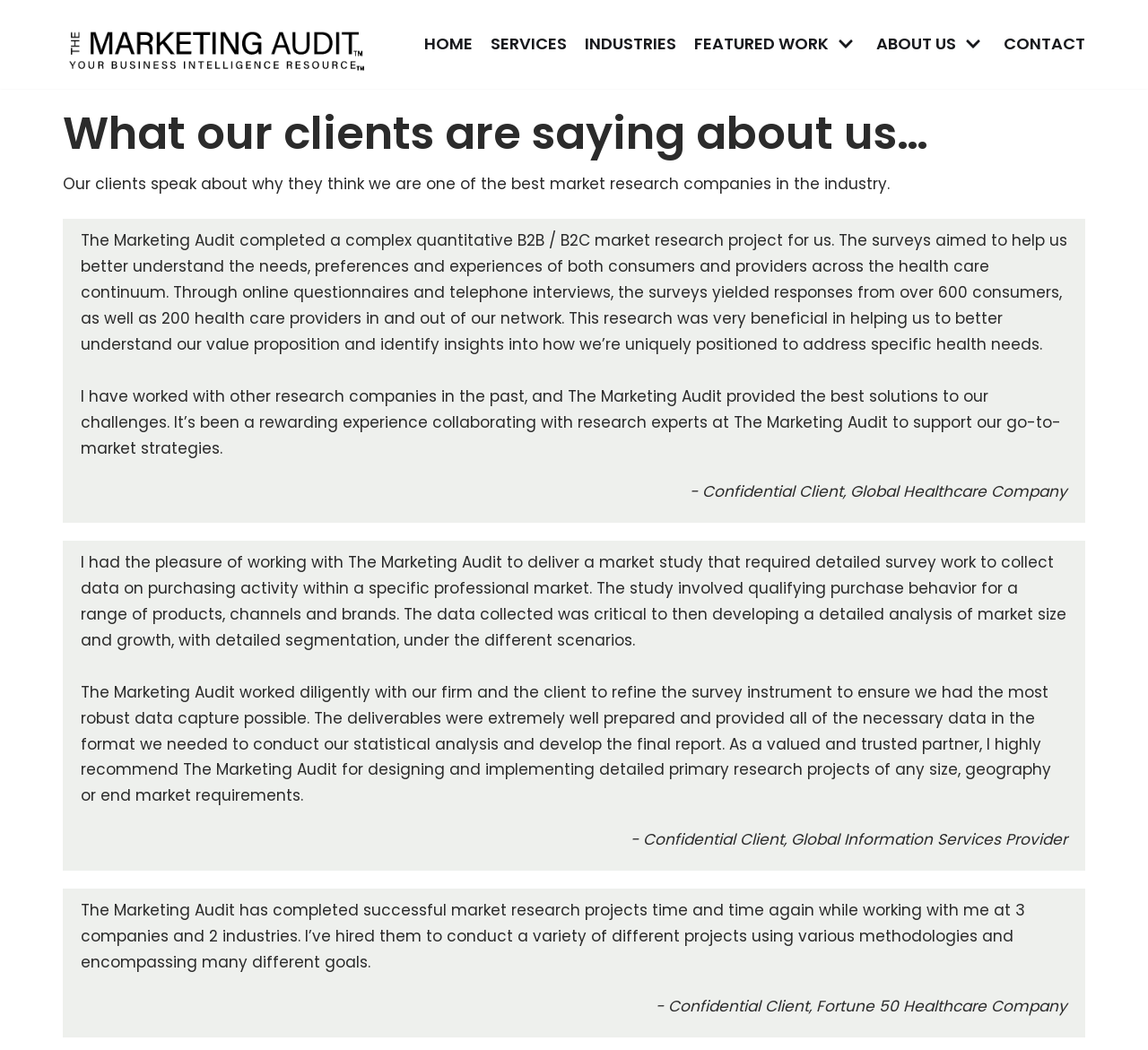Locate the bounding box coordinates of the area you need to click to fulfill this instruction: 'Click on the 'HOME' link'. The coordinates must be in the form of four float numbers ranging from 0 to 1: [left, top, right, bottom].

[0.37, 0.031, 0.412, 0.053]